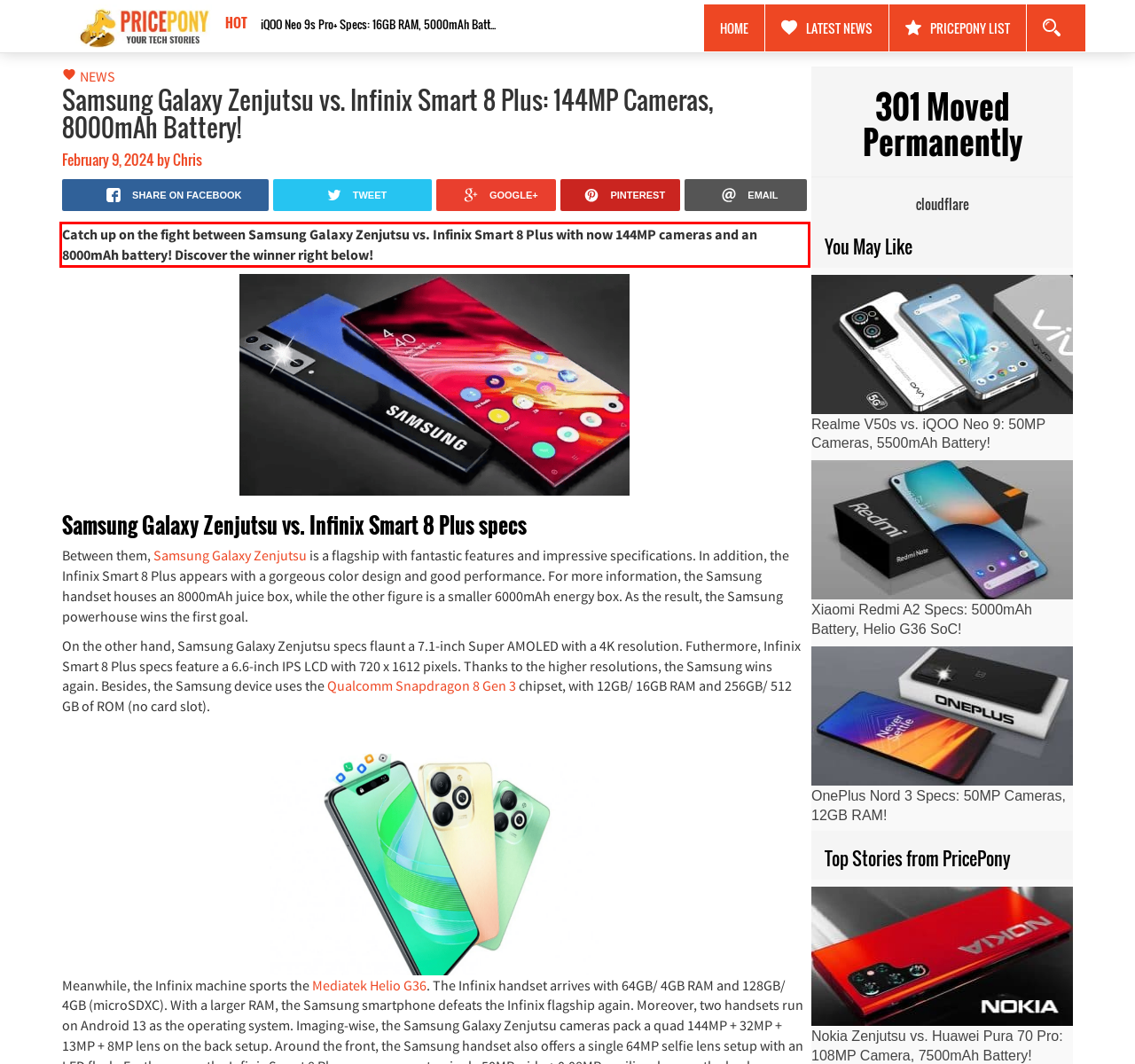Examine the screenshot of the webpage, locate the red bounding box, and generate the text contained within it.

Catch up on the fight between Samsung Galaxy Zenjutsu vs. Infinix Smart 8 Plus with now 144MP cameras and an 8000mAh battery! Discover the winner right below!